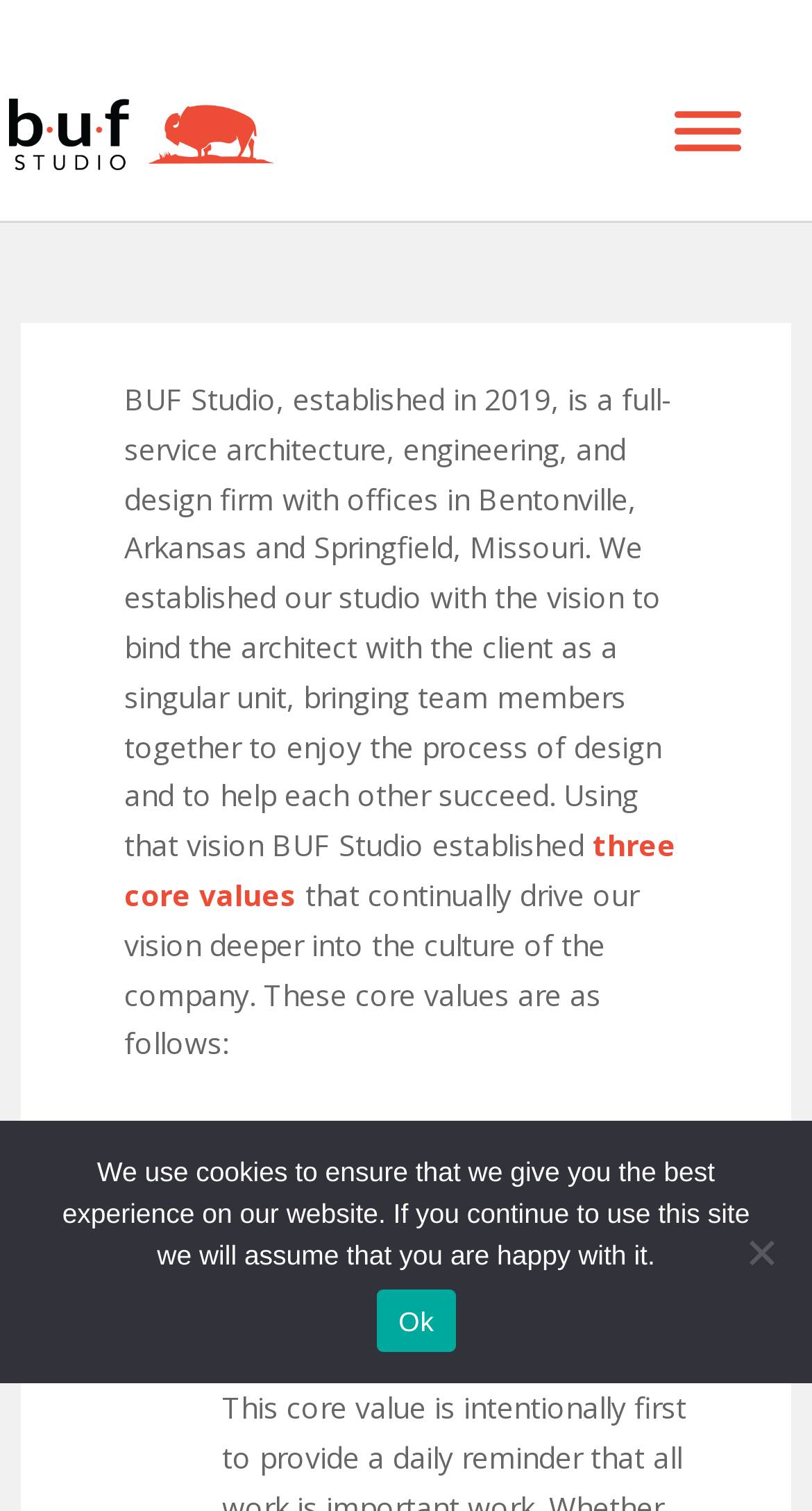Describe the entire webpage, focusing on both content and design.

The webpage is about the core values of Buf Studio, an architecture, engineering, and design firm. At the top left, there is a link to Buf Studio, accompanied by an image with the same name. On the top right, there is a button to toggle the menu. 

Below the top section, there is a block of text that introduces Buf Studio, describing its establishment, vision, and mission. This text is followed by a section that highlights the company's three core values. 

The first core value is presented as a heading, stating "How you do anything is how you do everything." This heading is positioned below the introductory text, taking up a significant portion of the page.

At the bottom of the page, there is a cookie notice dialog that informs users about the website's cookie policy. The dialog contains a message explaining the use of cookies and provides two options: "Ok" and "No". The "Ok" link is positioned on the left, while the "No" option is on the right.